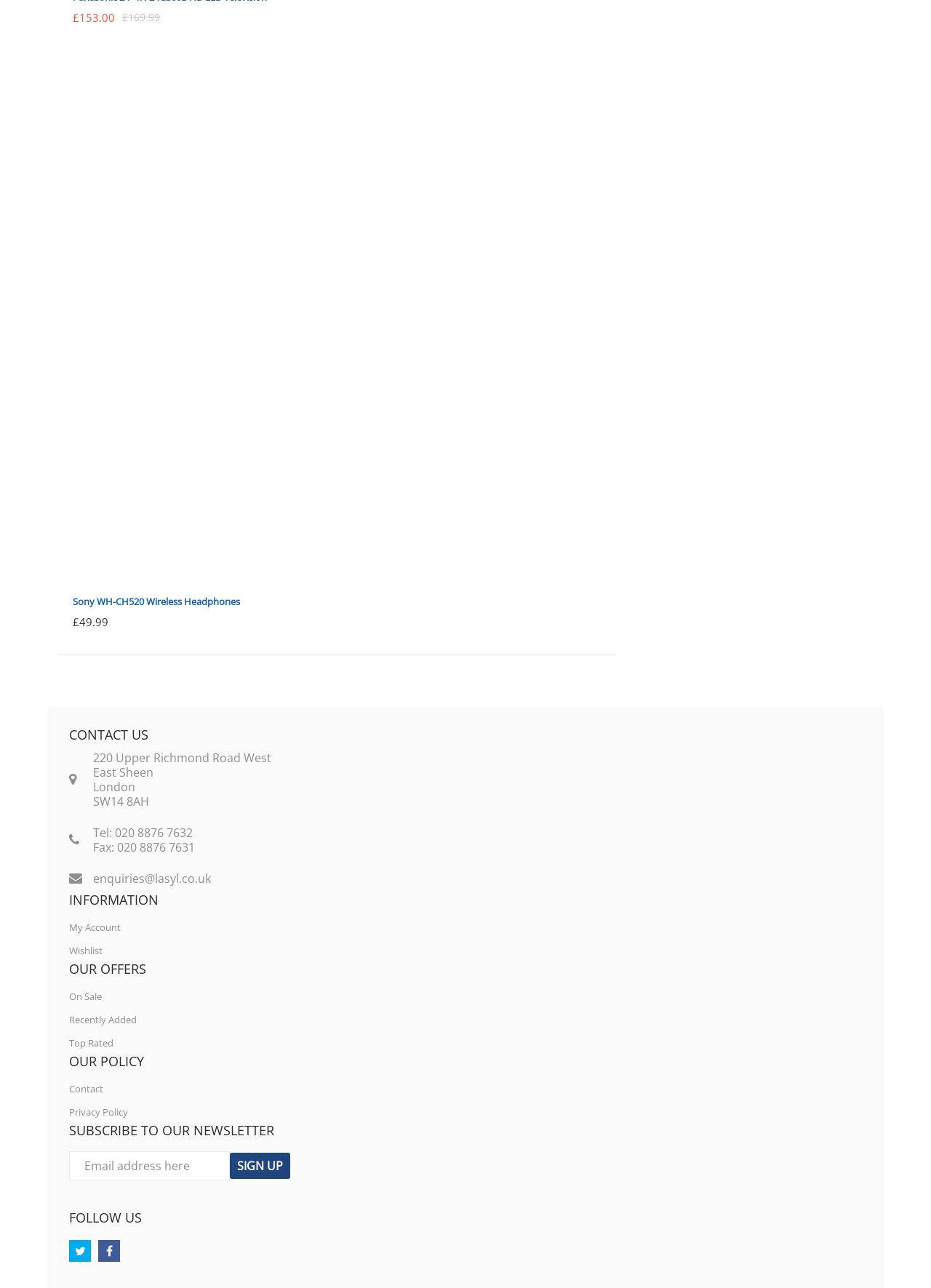Could you determine the bounding box coordinates of the clickable element to complete the instruction: "Contact us"? Provide the coordinates as four float numbers between 0 and 1, i.e., [left, top, right, bottom].

[0.074, 0.565, 0.926, 0.575]